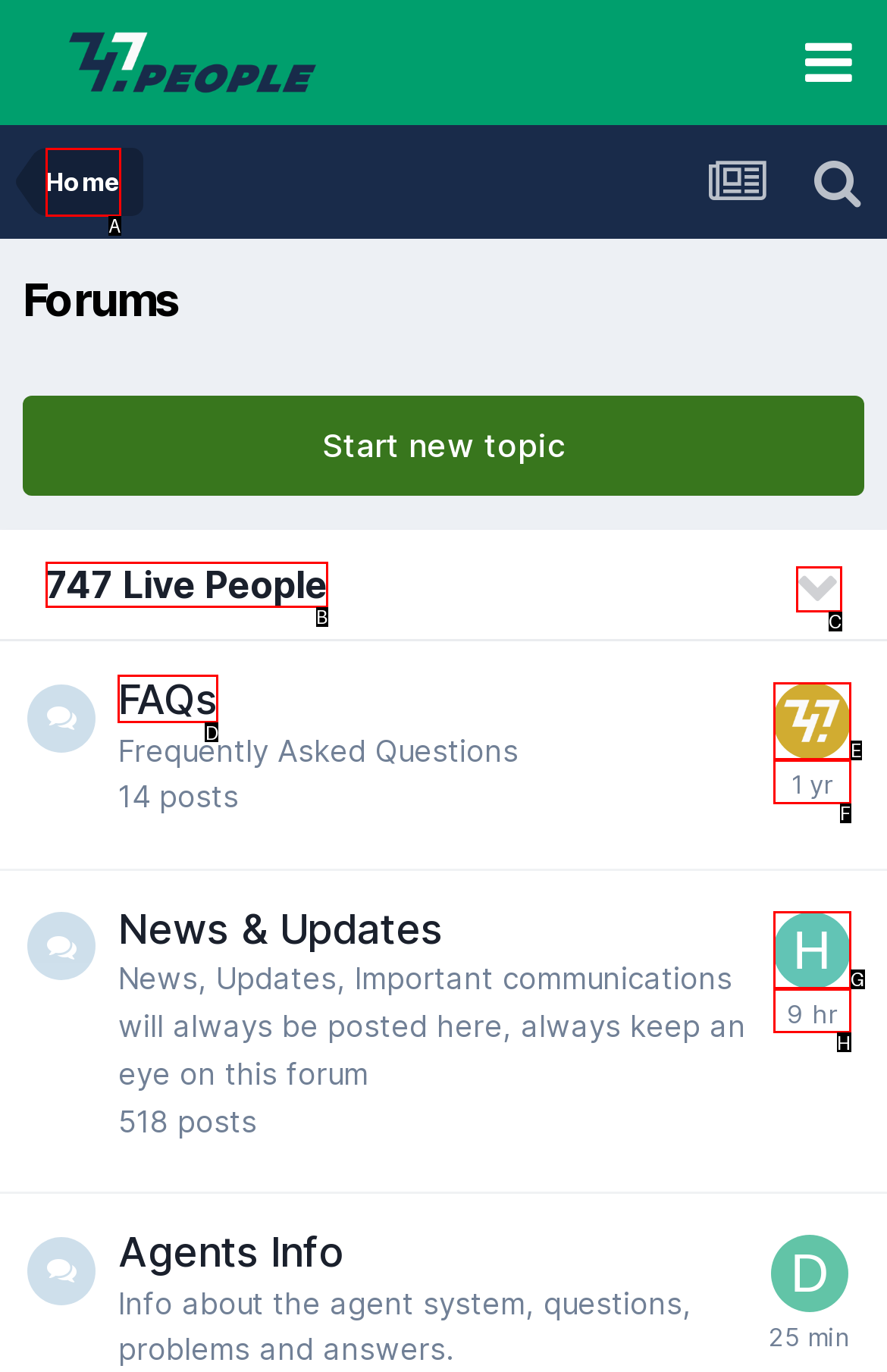Specify which UI element should be clicked to accomplish the task: View FAQs. Answer with the letter of the correct choice.

D